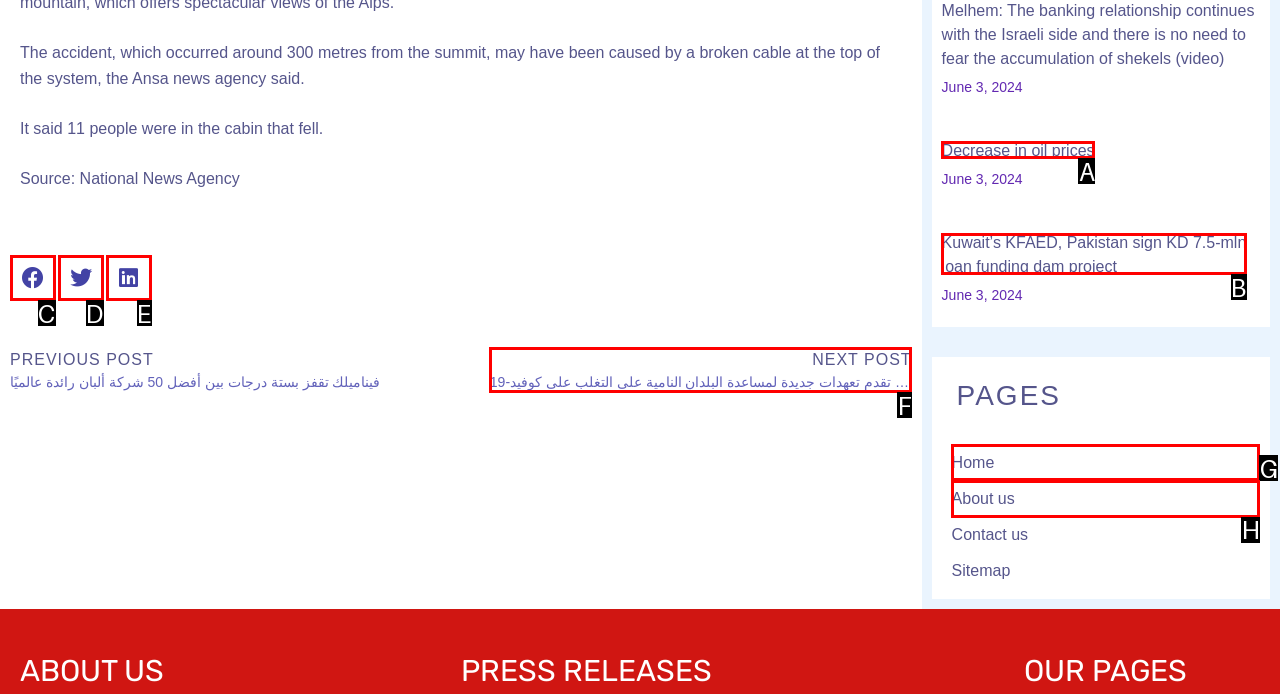Based on the task: Read about us, which UI element should be clicked? Answer with the letter that corresponds to the correct option from the choices given.

H